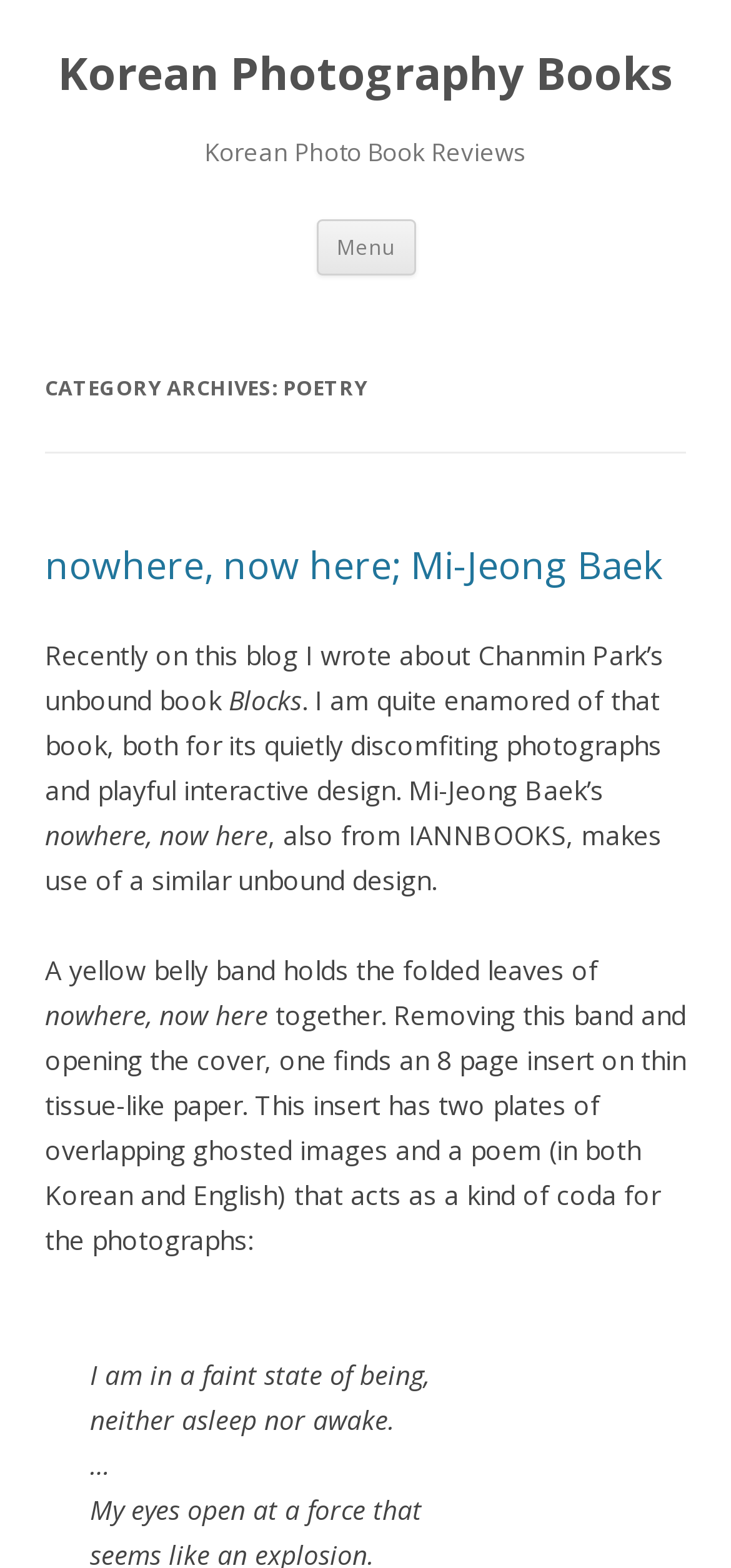Identify the main heading of the webpage and provide its text content.

Korean Photography Books